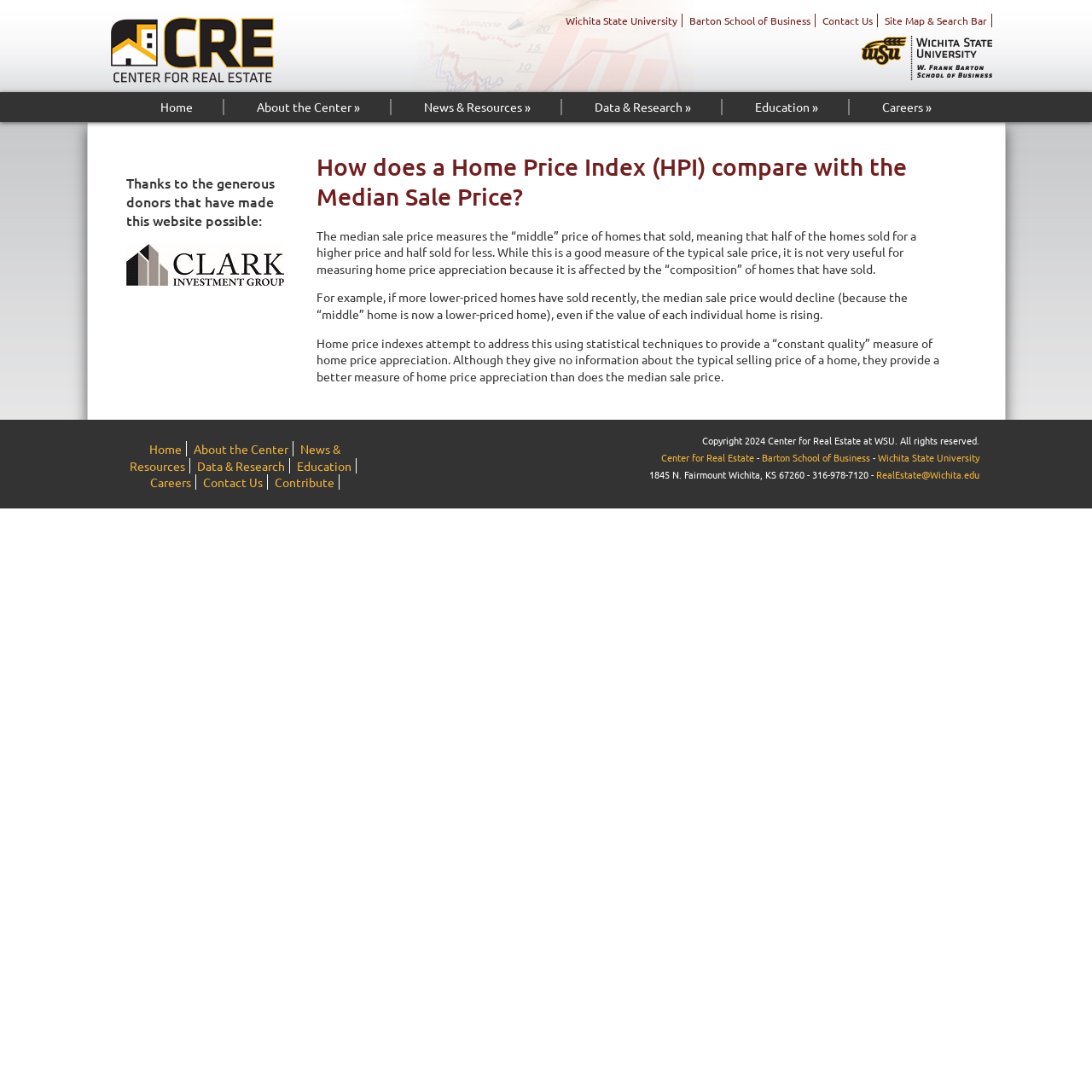Find the bounding box coordinates of the clickable area that will achieve the following instruction: "Click on the 'Related Post' heading".

None